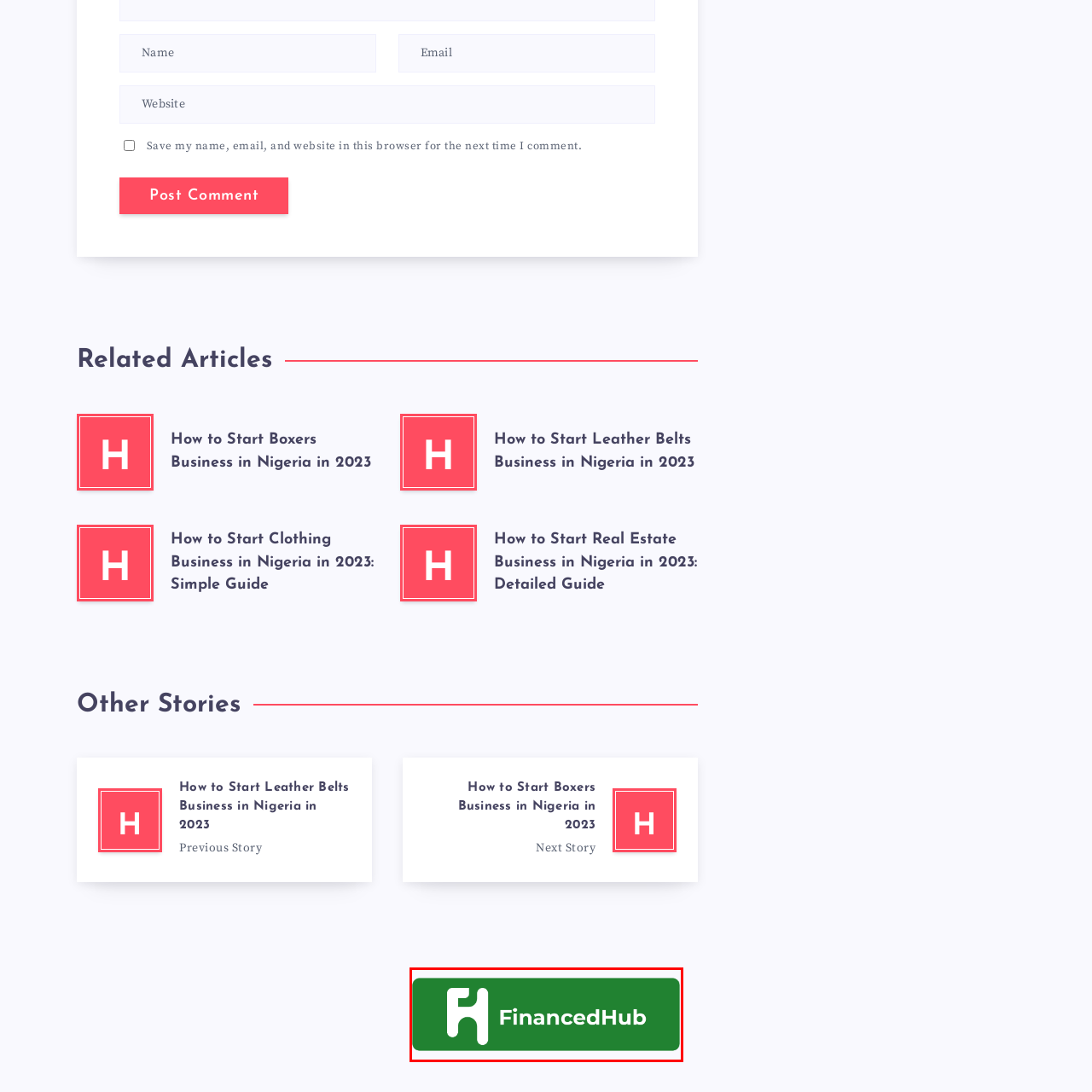What is the color of the stylized letter 'H'? Please look at the image within the red bounding box and provide a one-word or short-phrase answer based on what you see.

white